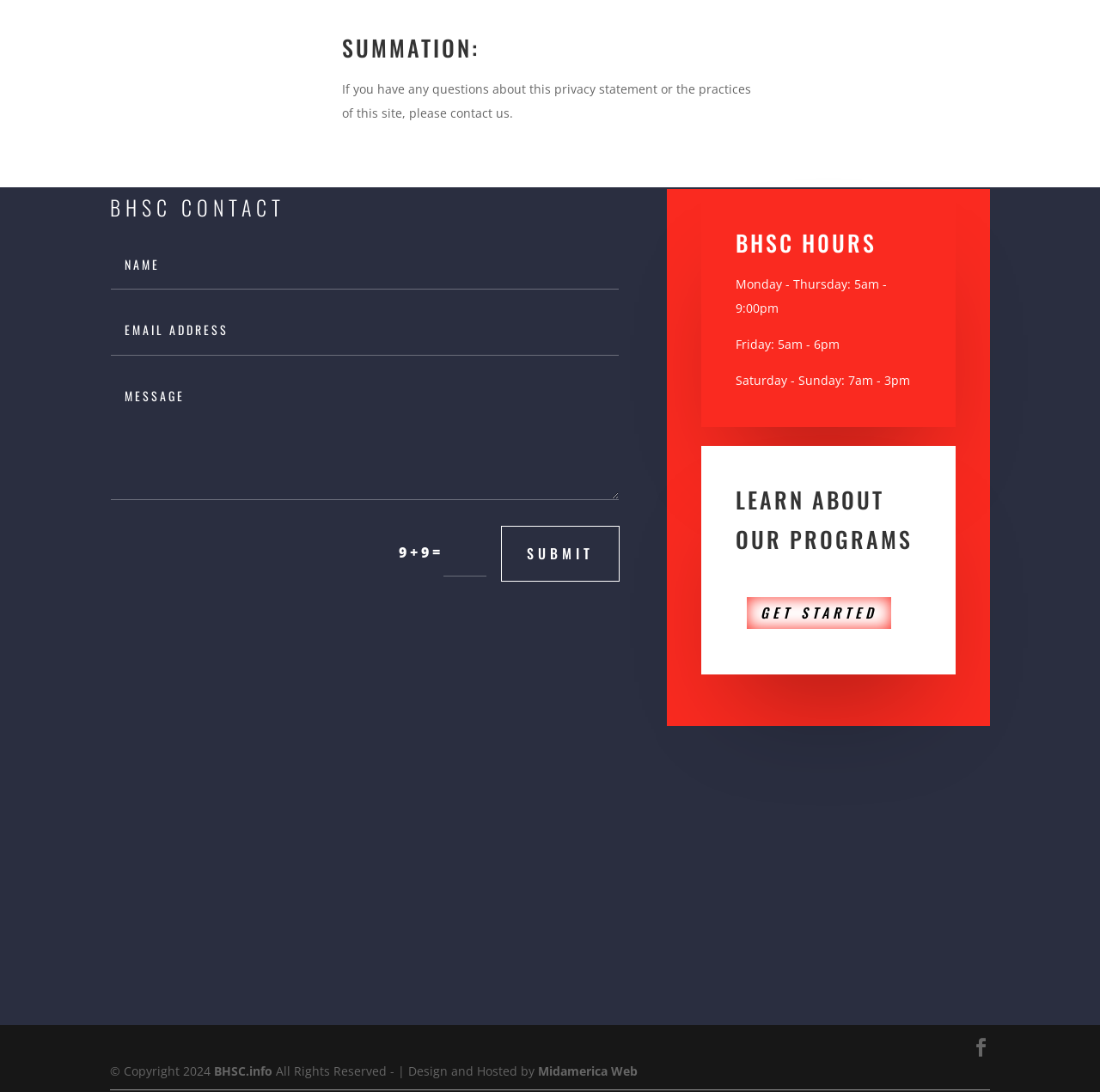What is the link to learn more about programs?
Please provide a single word or phrase as your answer based on the screenshot.

GET STARTED